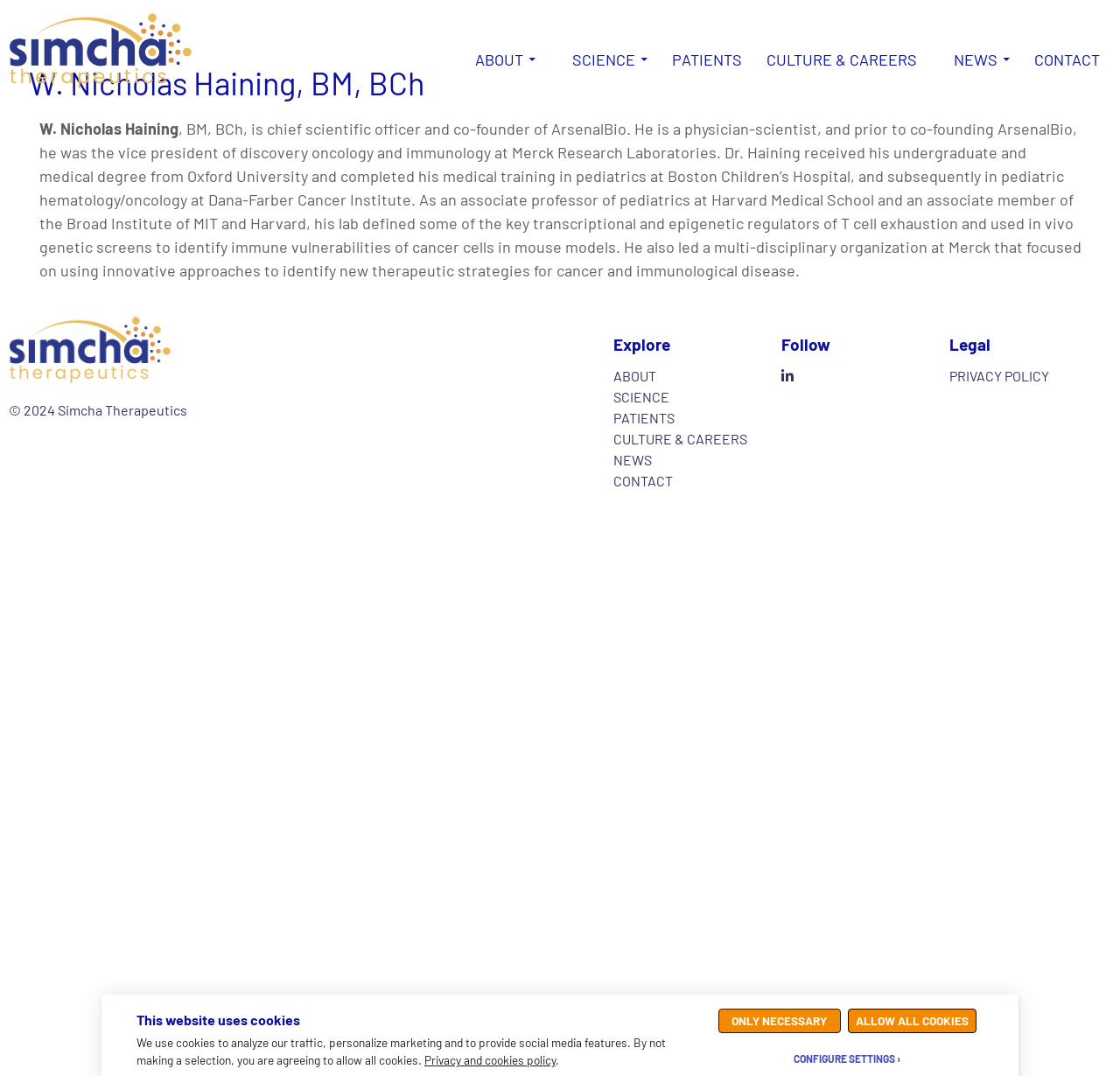Consider the image and give a detailed and elaborate answer to the question: 
What is the purpose of the cookies used on the webpage?

The answer can be found in the StaticText section of the webpage, where it is mentioned that 'We use cookies to analyze our traffic, personalize marketing and to provide social media features.'